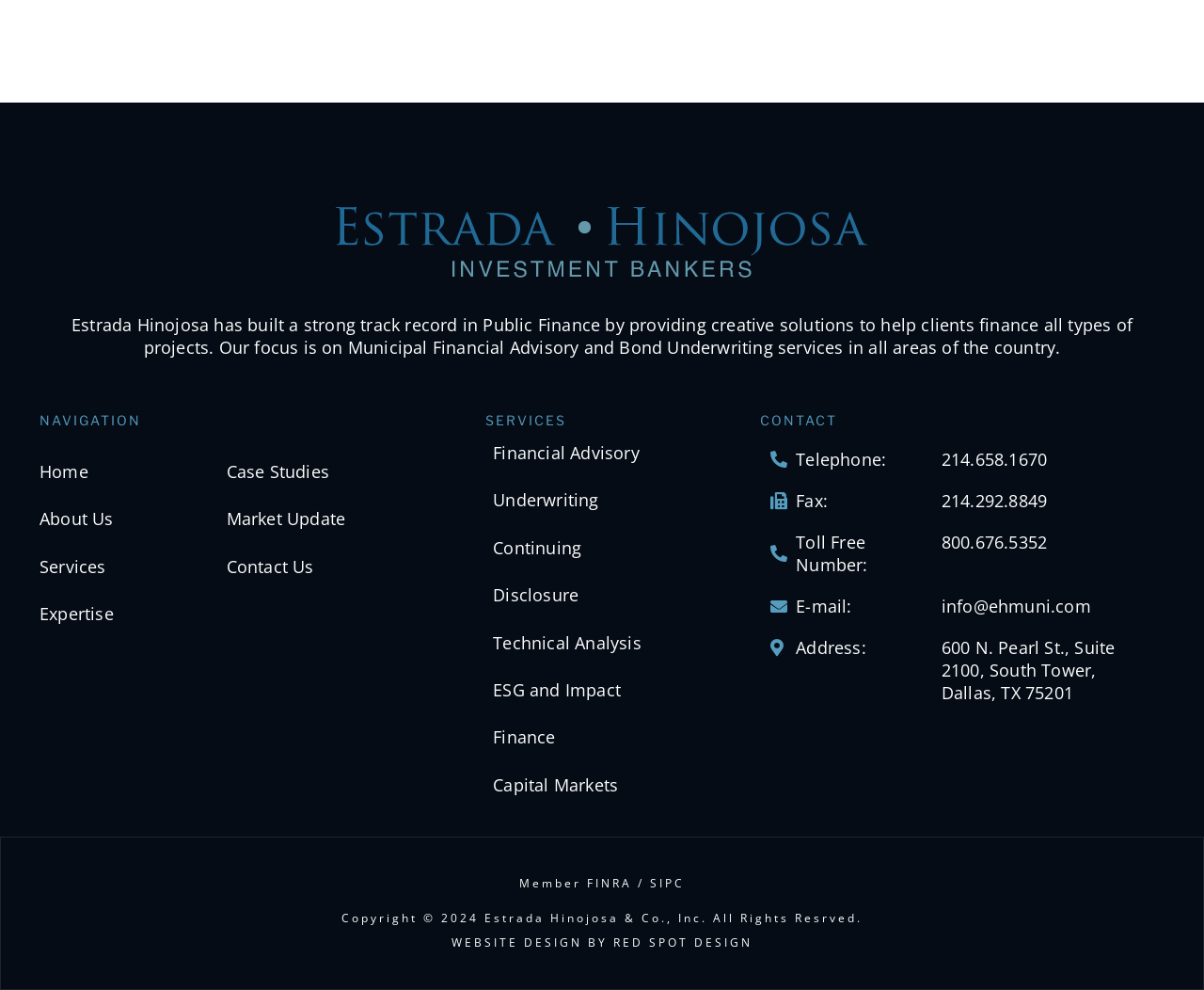What is the name of the company's website designer?
Refer to the image and answer the question using a single word or phrase.

RED SPOT DESIGN